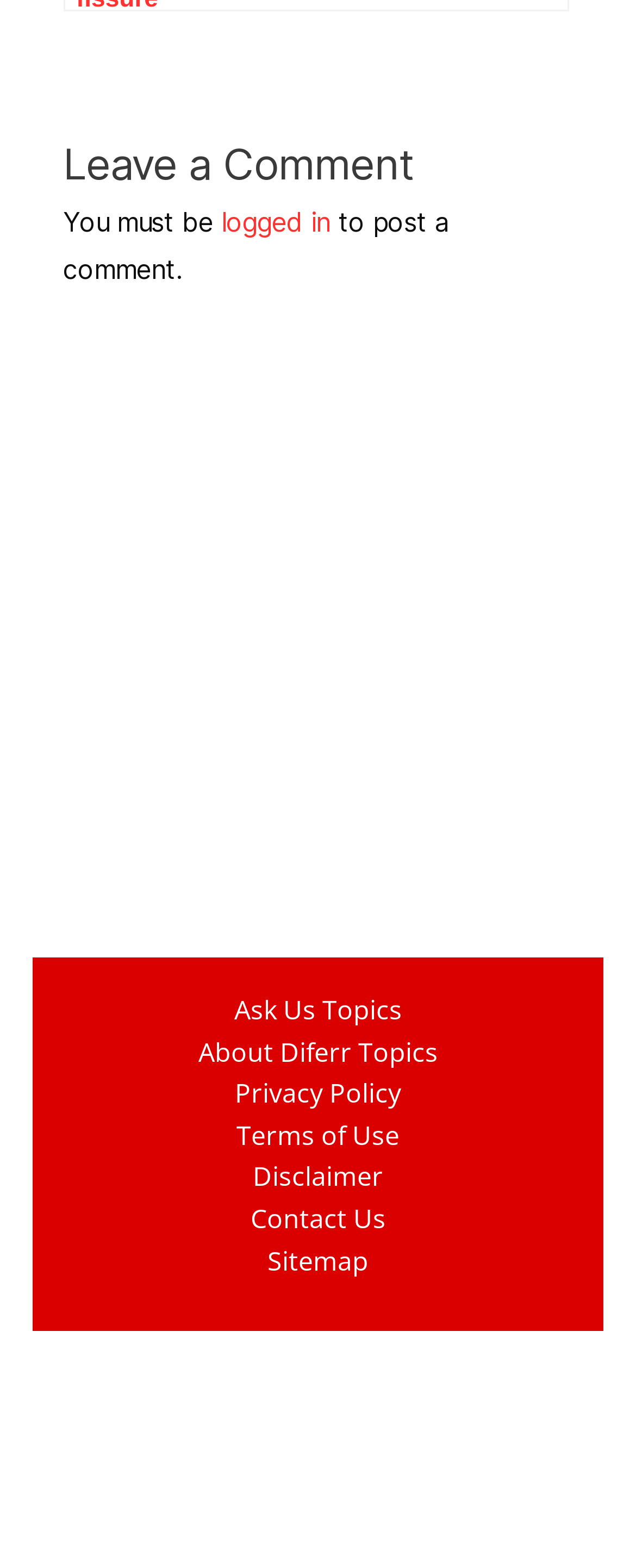What is required to post a comment?
Based on the visual, give a brief answer using one word or a short phrase.

Logged in